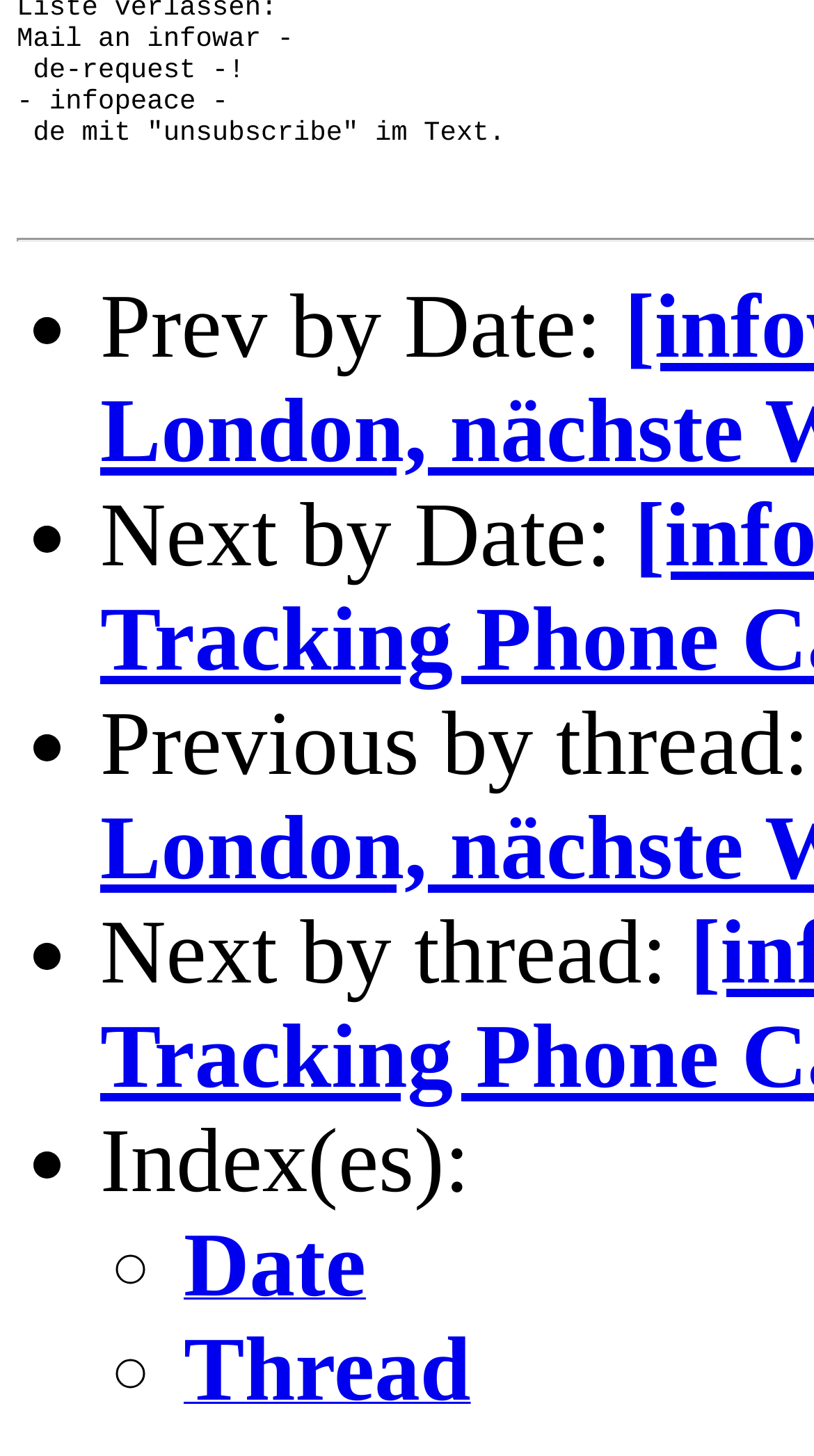What is the purpose of the '•' and '◦' symbols?
Analyze the image and deliver a detailed answer to the question.

The '•' and '◦' symbols are used as list markers to indicate the start of a new navigation option or link. They are used consistently throughout the webpage to provide a visual cue for the user.